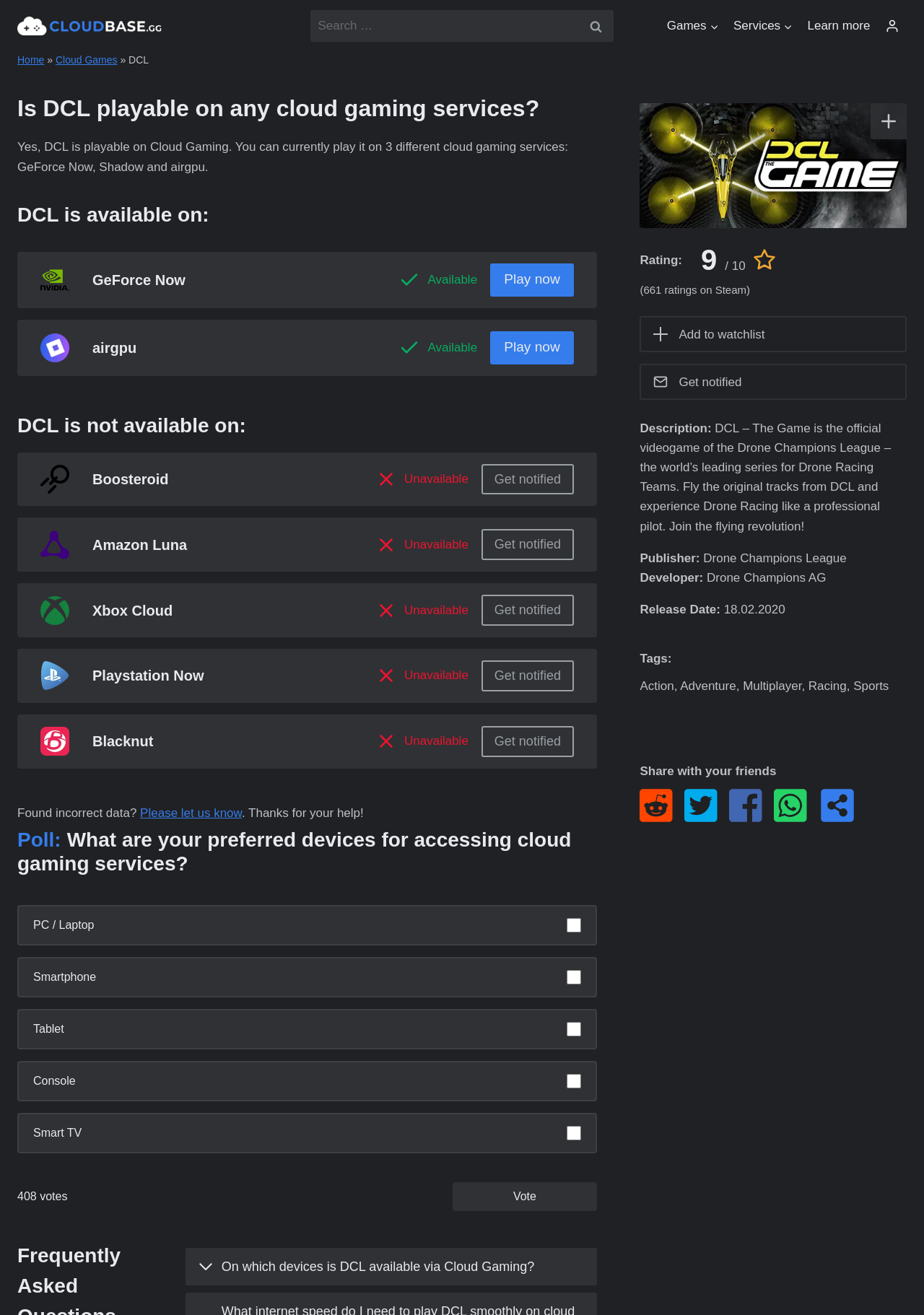Locate the UI element that matches the description Action in the webpage screenshot. Return the bounding box coordinates in the format (top-left x, top-left y, bottom-right x, bottom-right y), with values ranging from 0 to 1.

[0.693, 0.516, 0.729, 0.527]